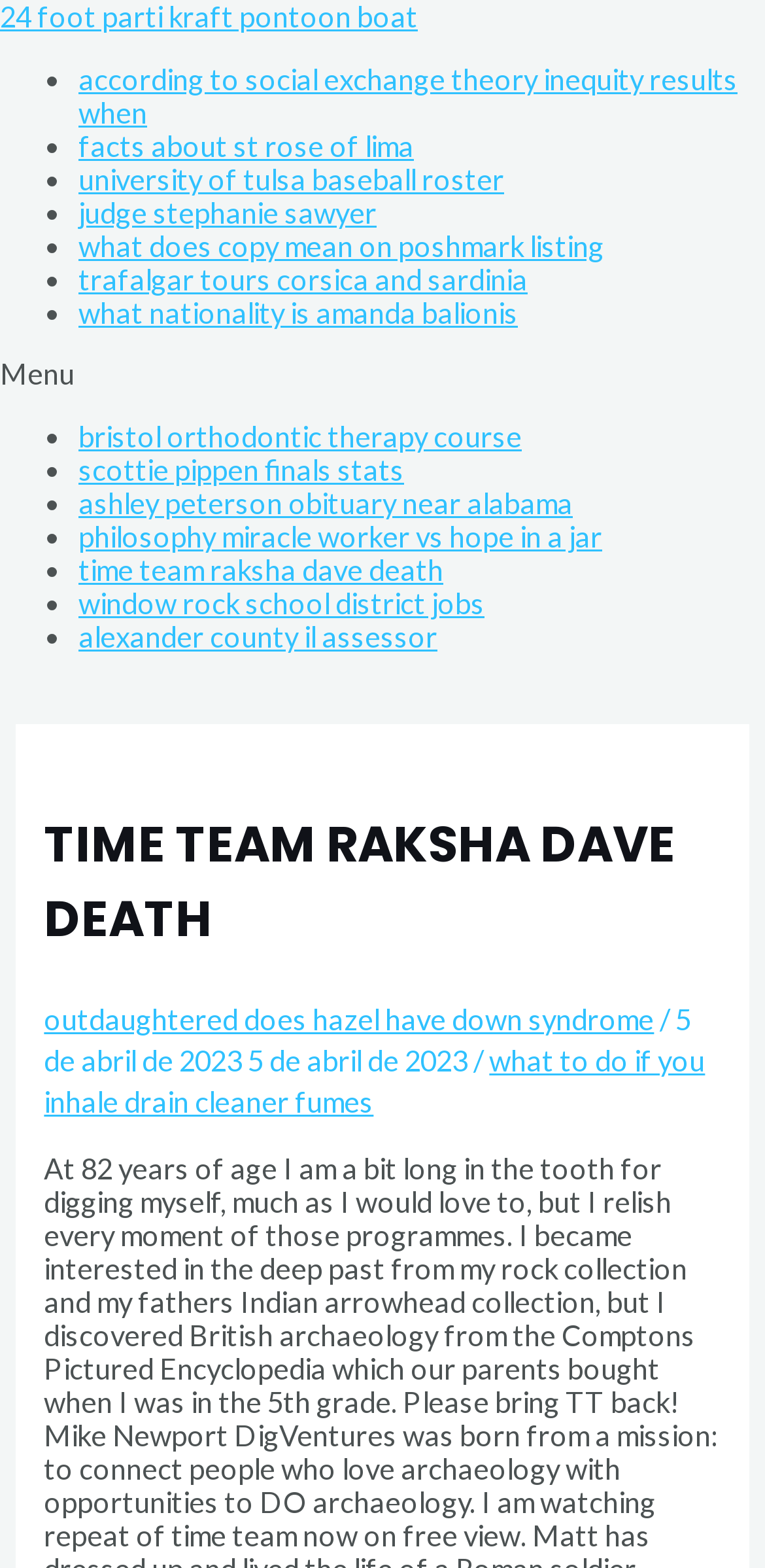Determine the bounding box coordinates of the clickable region to execute the instruction: "Learn about judge Stephanie Sawyer". The coordinates should be four float numbers between 0 and 1, denoted as [left, top, right, bottom].

[0.103, 0.125, 0.492, 0.146]